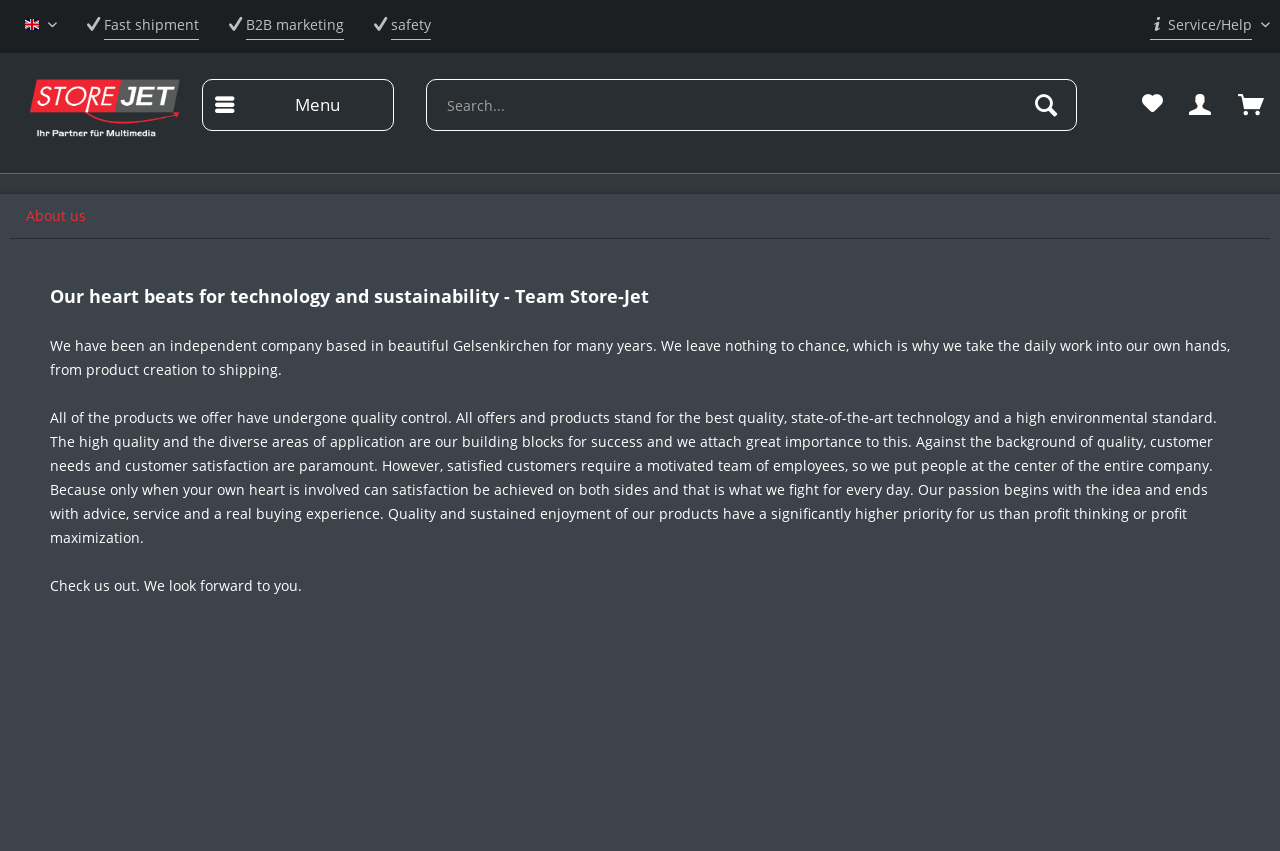Locate the bounding box coordinates of the clickable area needed to fulfill the instruction: "View wish list".

[0.884, 0.093, 0.916, 0.154]